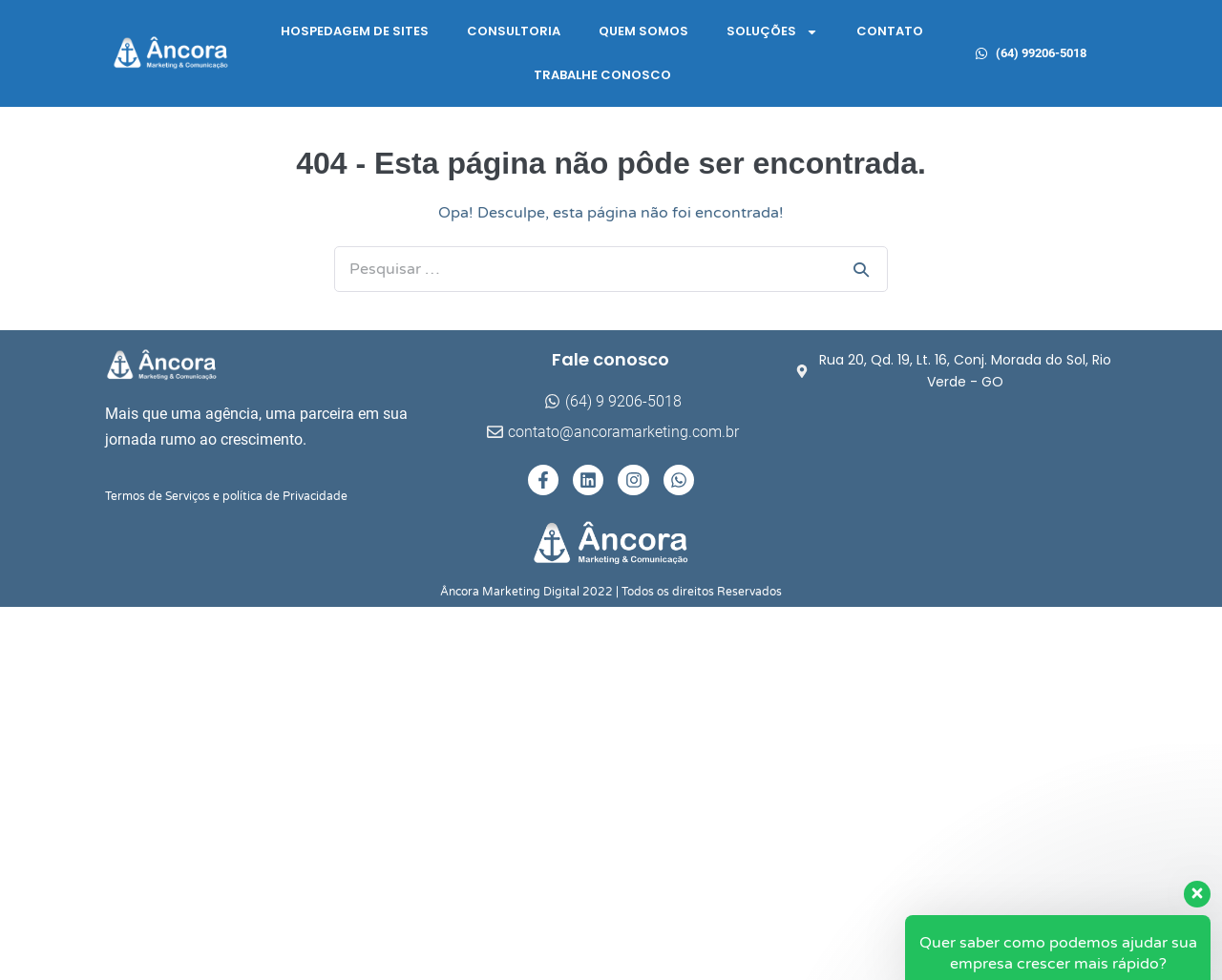Identify the bounding box coordinates of the clickable region necessary to fulfill the following instruction: "Learn more about CONSULTORIA". The bounding box coordinates should be four float numbers between 0 and 1, i.e., [left, top, right, bottom].

[0.367, 0.01, 0.475, 0.055]